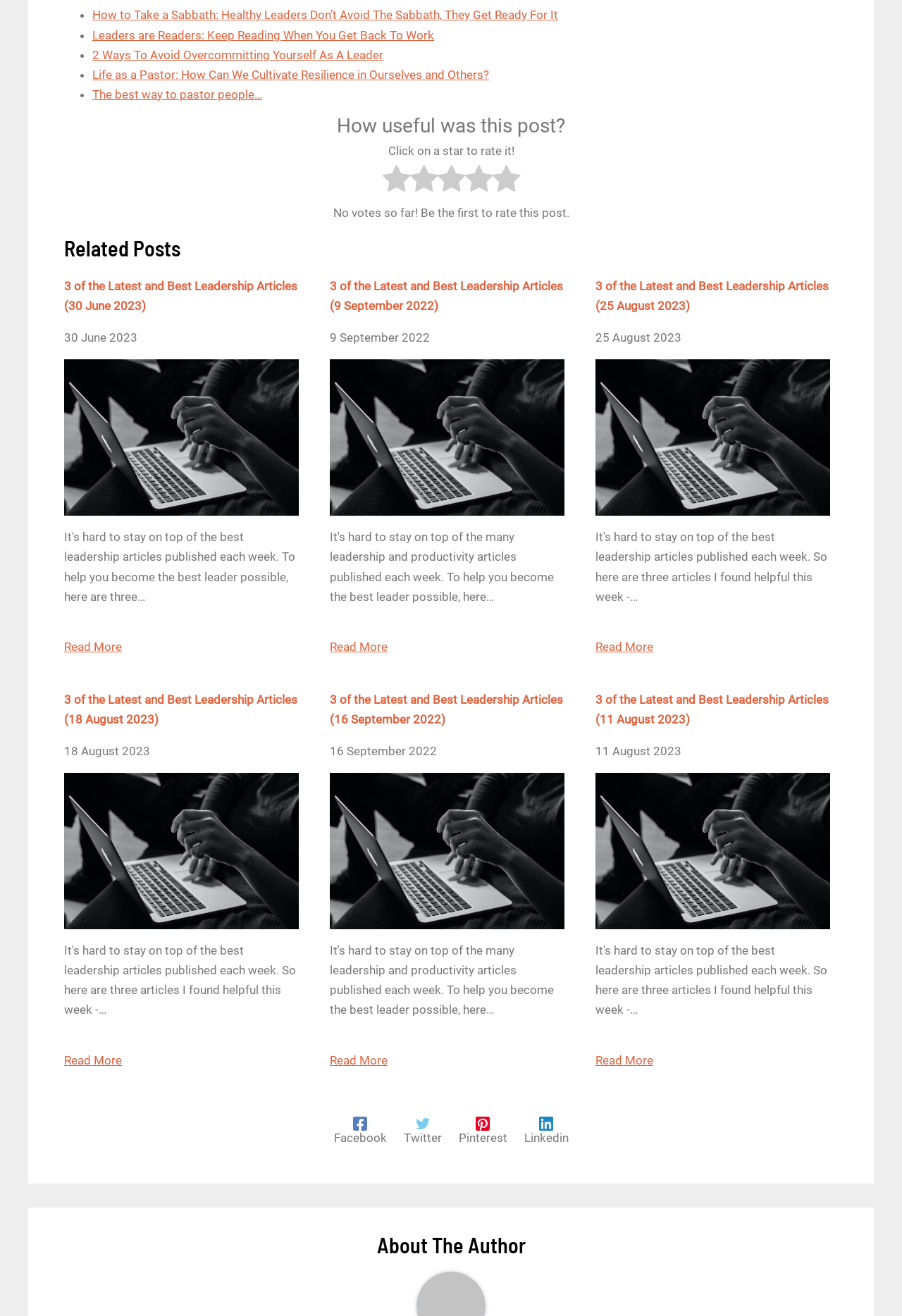Find the bounding box coordinates of the element to click in order to complete this instruction: "Read '3 of the Latest and Best Leadership Articles (30 June 2023)'". The bounding box coordinates must be four float numbers between 0 and 1, denoted as [left, top, right, bottom].

[0.071, 0.212, 0.33, 0.238]